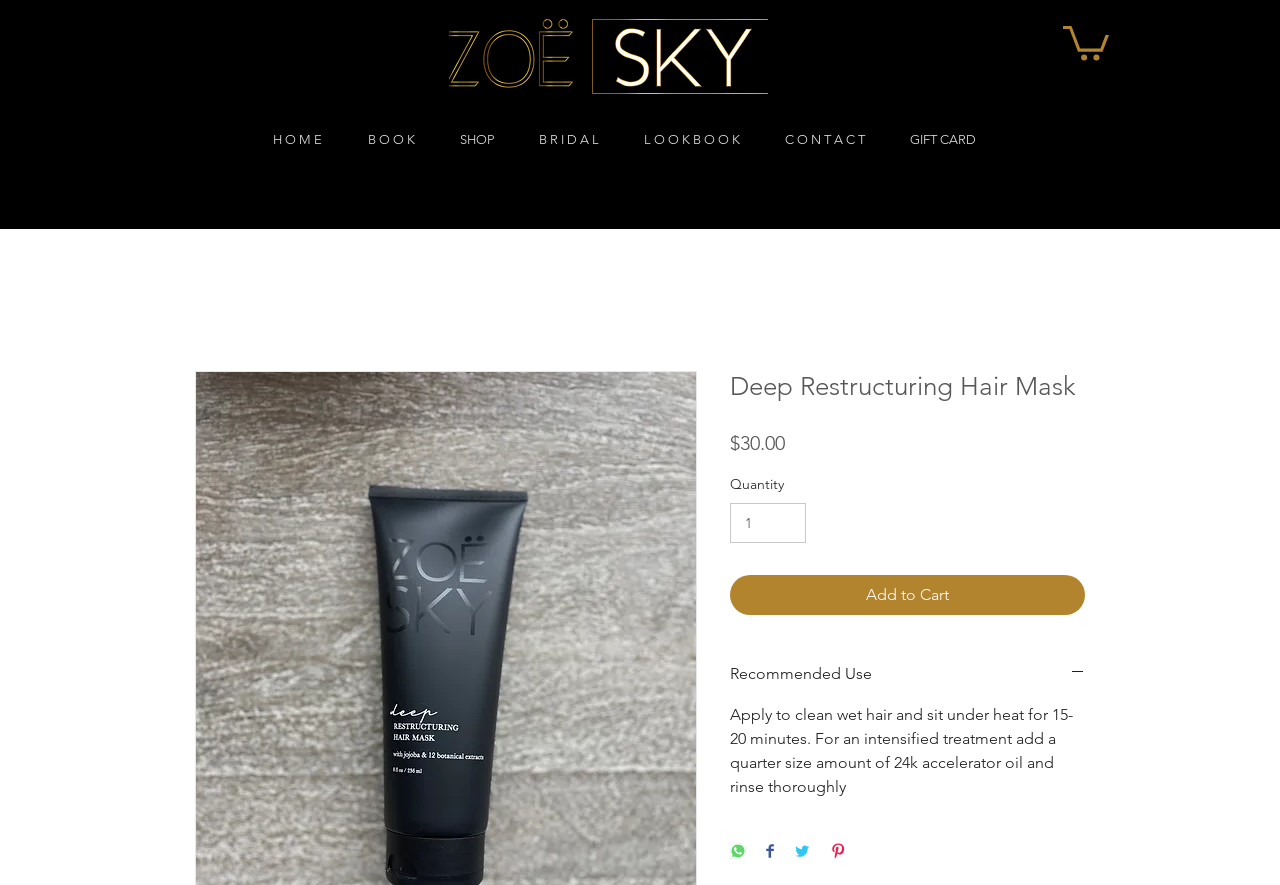Bounding box coordinates are specified in the format (top-left x, top-left y, bottom-right x, bottom-right y). All values are floating point numbers bounded between 0 and 1. Please provide the bounding box coordinate of the region this sentence describes: Division of Systemic Life Science

None